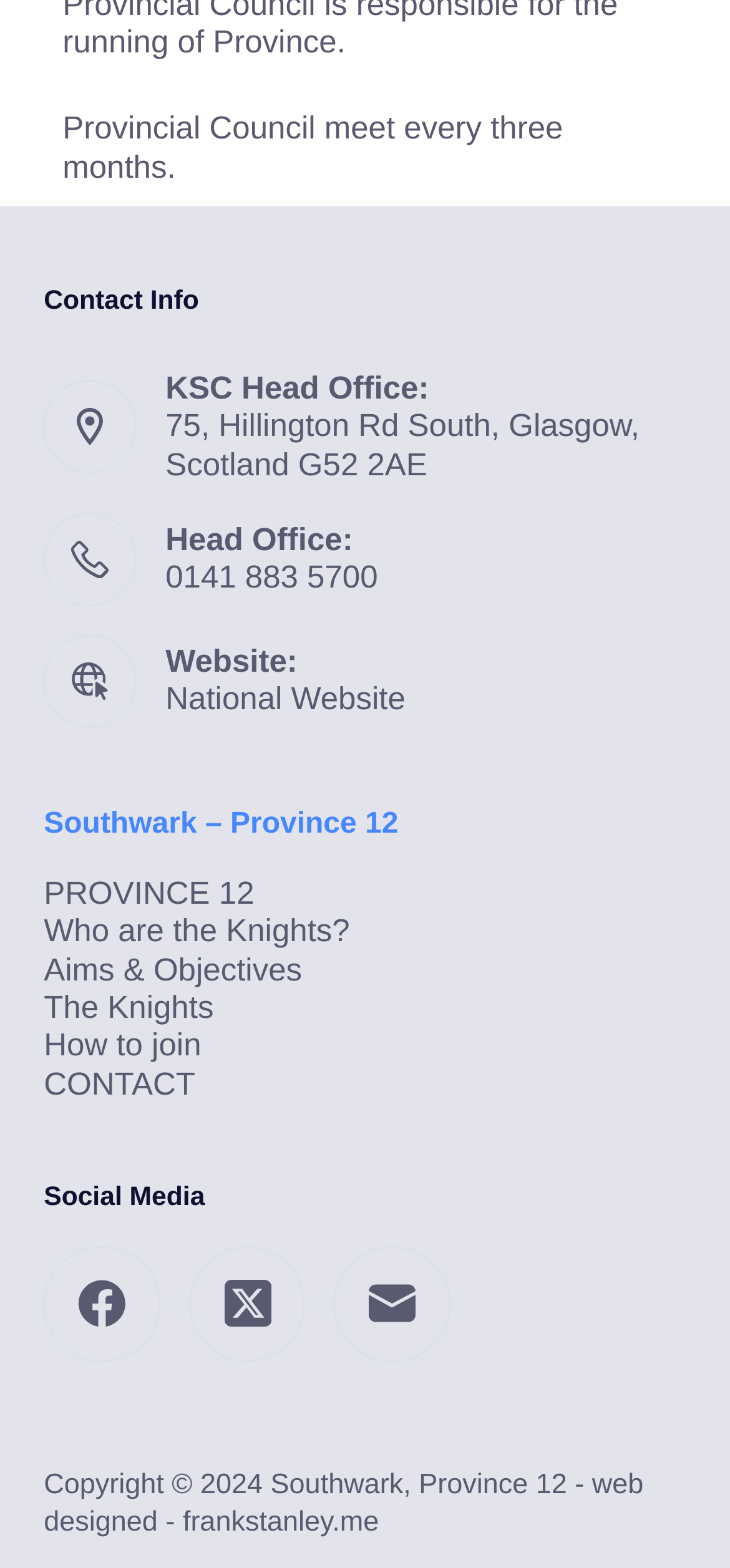Kindly determine the bounding box coordinates for the clickable area to achieve the given instruction: "call the KSC Head Office".

[0.227, 0.357, 0.518, 0.379]